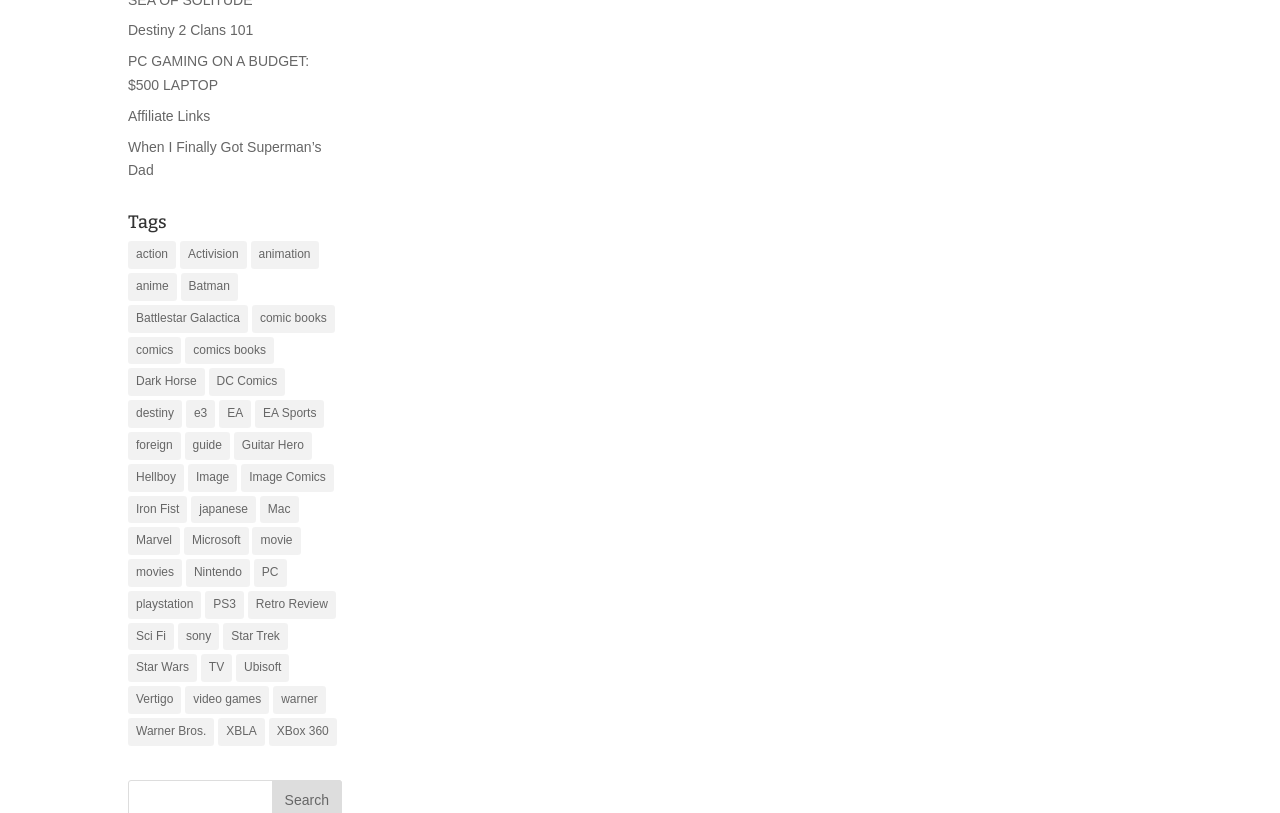Based on what you see in the screenshot, provide a thorough answer to this question: How many tags are available on this webpage?

I counted the number of links under the 'Tags' heading, which starts from 'action (4 items)' and ends at 'XBox 360 (38 items)'. There are 205 links in total.